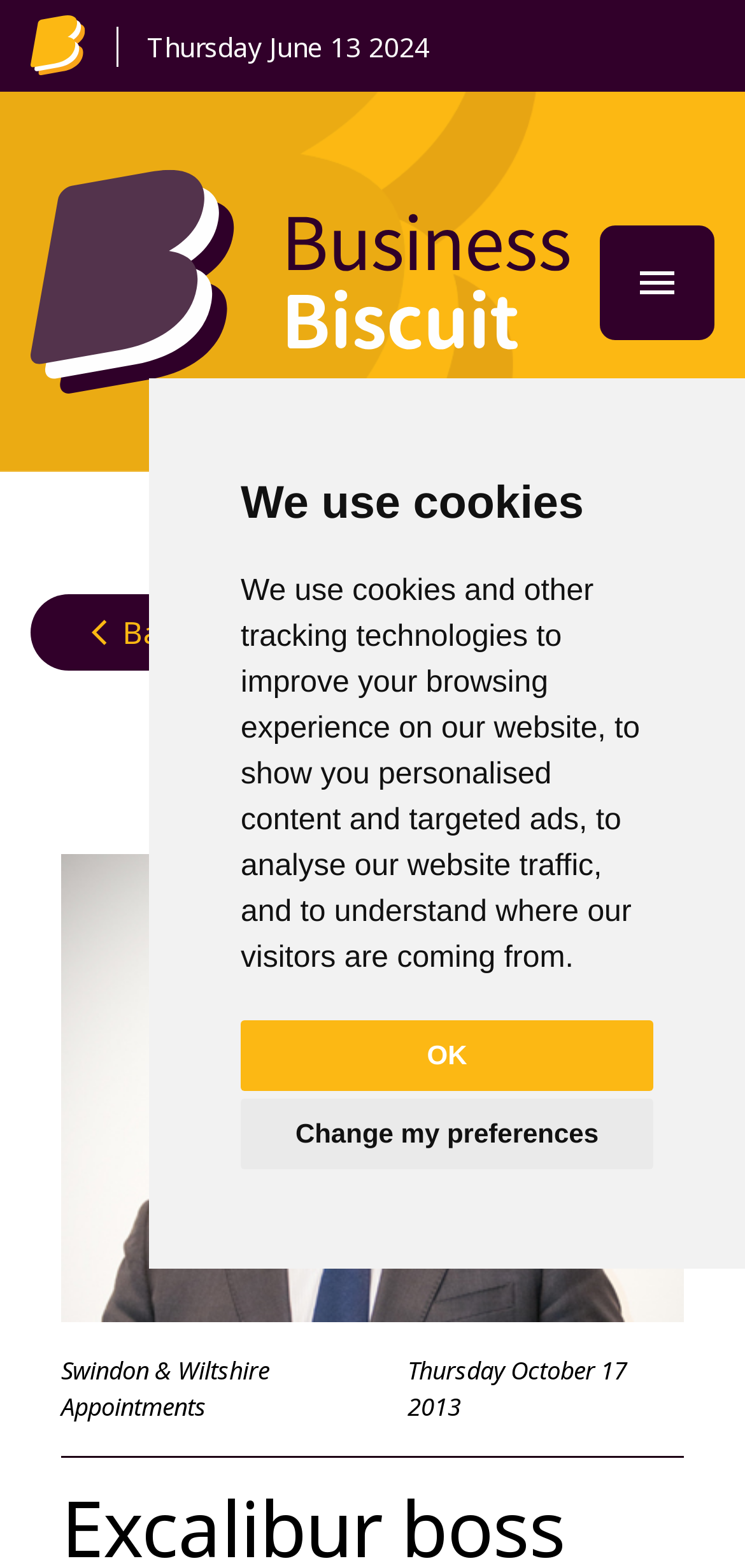Describe all significant elements and features of the webpage.

The webpage is about James Phipps, the CEO of Excalibur, a communications firm based in Swindon, being named Innovative CEO of the Year by Acquisition International Magazine. 

At the top of the page, there is a dialog box with a title "We use cookies" that occupies most of the width of the page. Inside the dialog box, there is a paragraph of text explaining the use of cookies and tracking technologies on the website, followed by two buttons, "OK" and "Change my preferences", aligned horizontally.

Below the dialog box, there is a link to "Business Biscuit" with an accompanying image, positioned at the top left corner of the page. Next to it, there is a date "Thursday June 13 2024" displayed horizontally.

On the top right corner, there is a link to "Business Biscuit" again, with an image, and a button to "Toggle Navigation menu". Below the navigation button, there are two links, "arrow_back_ios Back" and "View more articles", aligned horizontally.

The main content of the page is an article about James Phipps, with an image of him occupying most of the width of the page. Above the image, there are two lines of text, "Swindon & Wiltshire Appointments" and "Thursday October 17 2013", positioned horizontally.